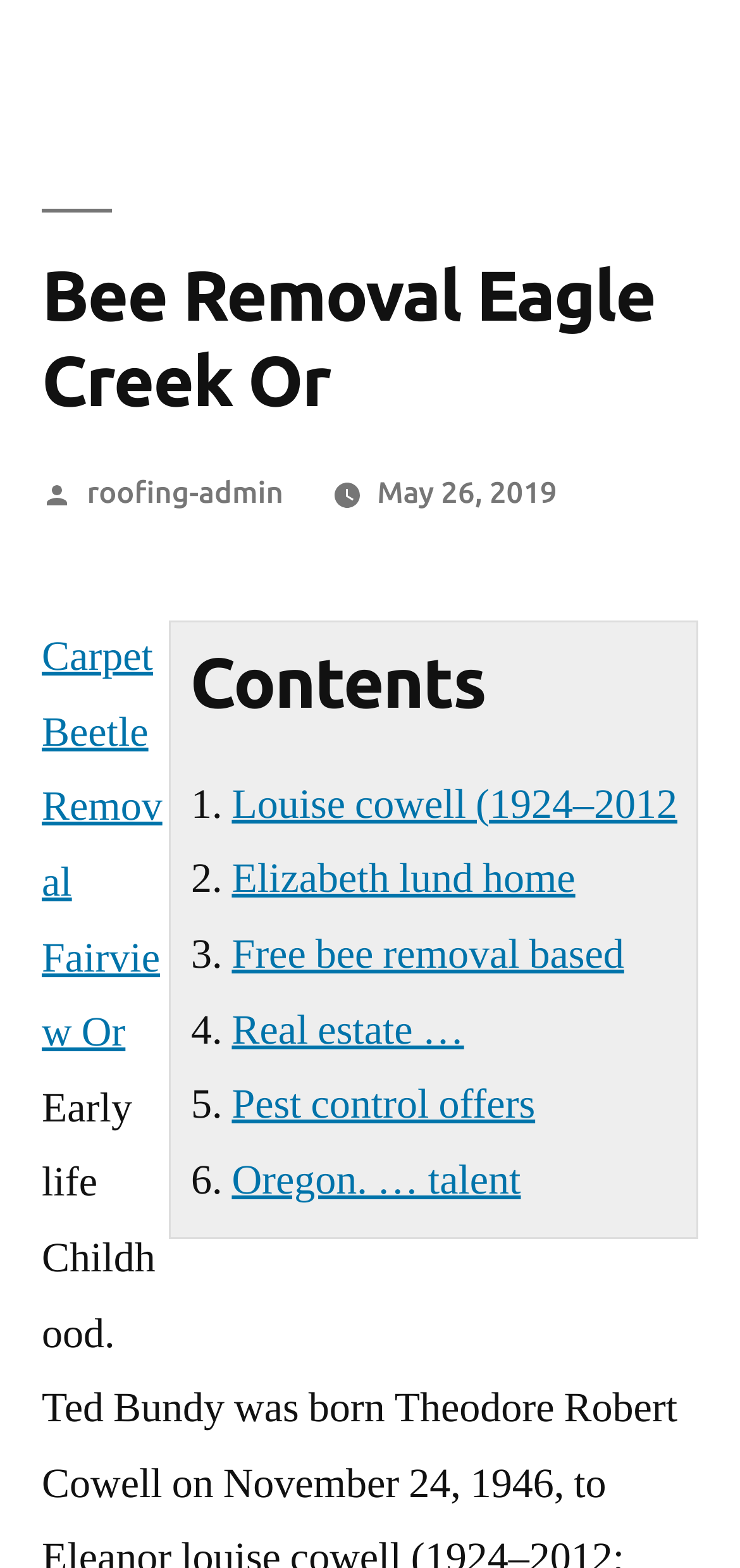Calculate the bounding box coordinates of the UI element given the description: "roofing-admin".

[0.117, 0.303, 0.383, 0.324]